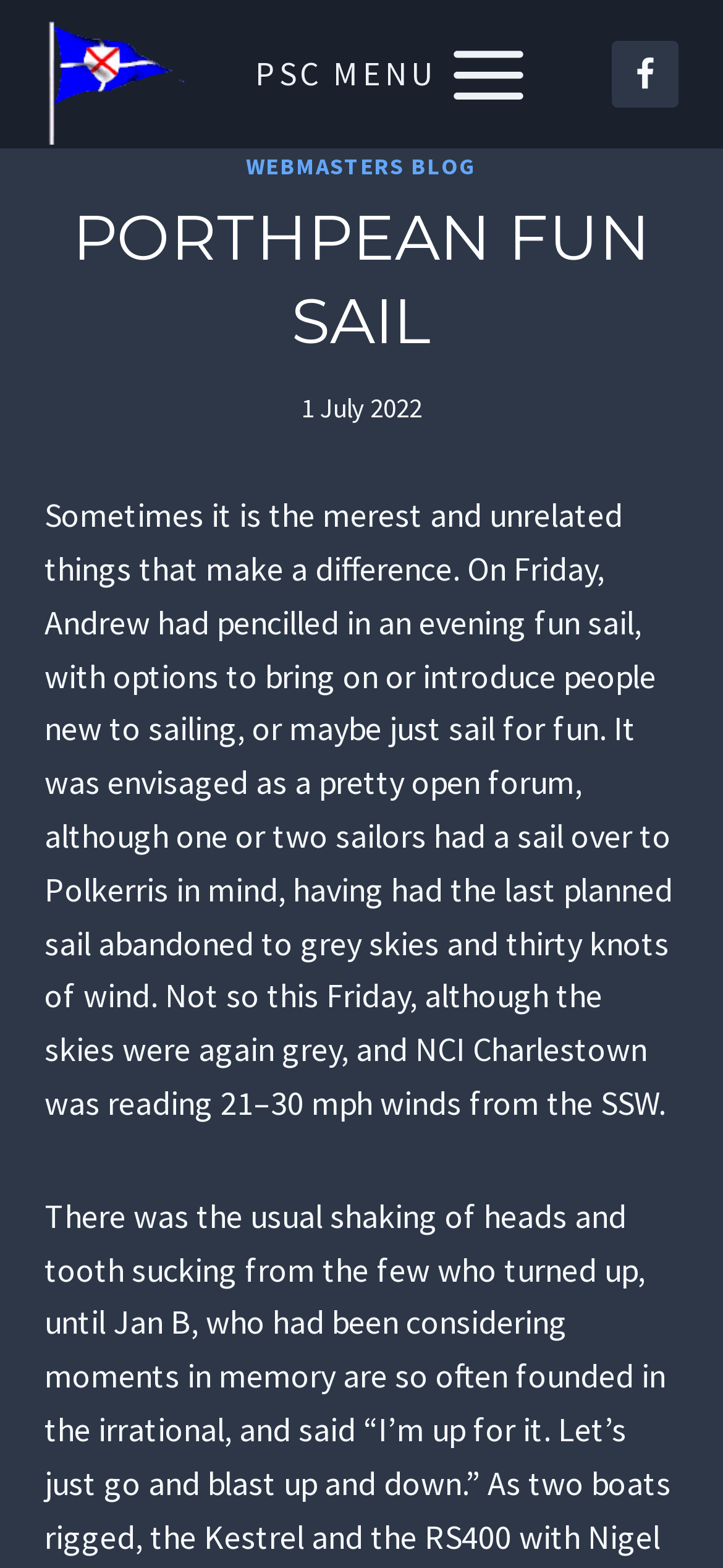Respond to the question below with a single word or phrase:
What is the social media platform linked at the top right?

Facebook